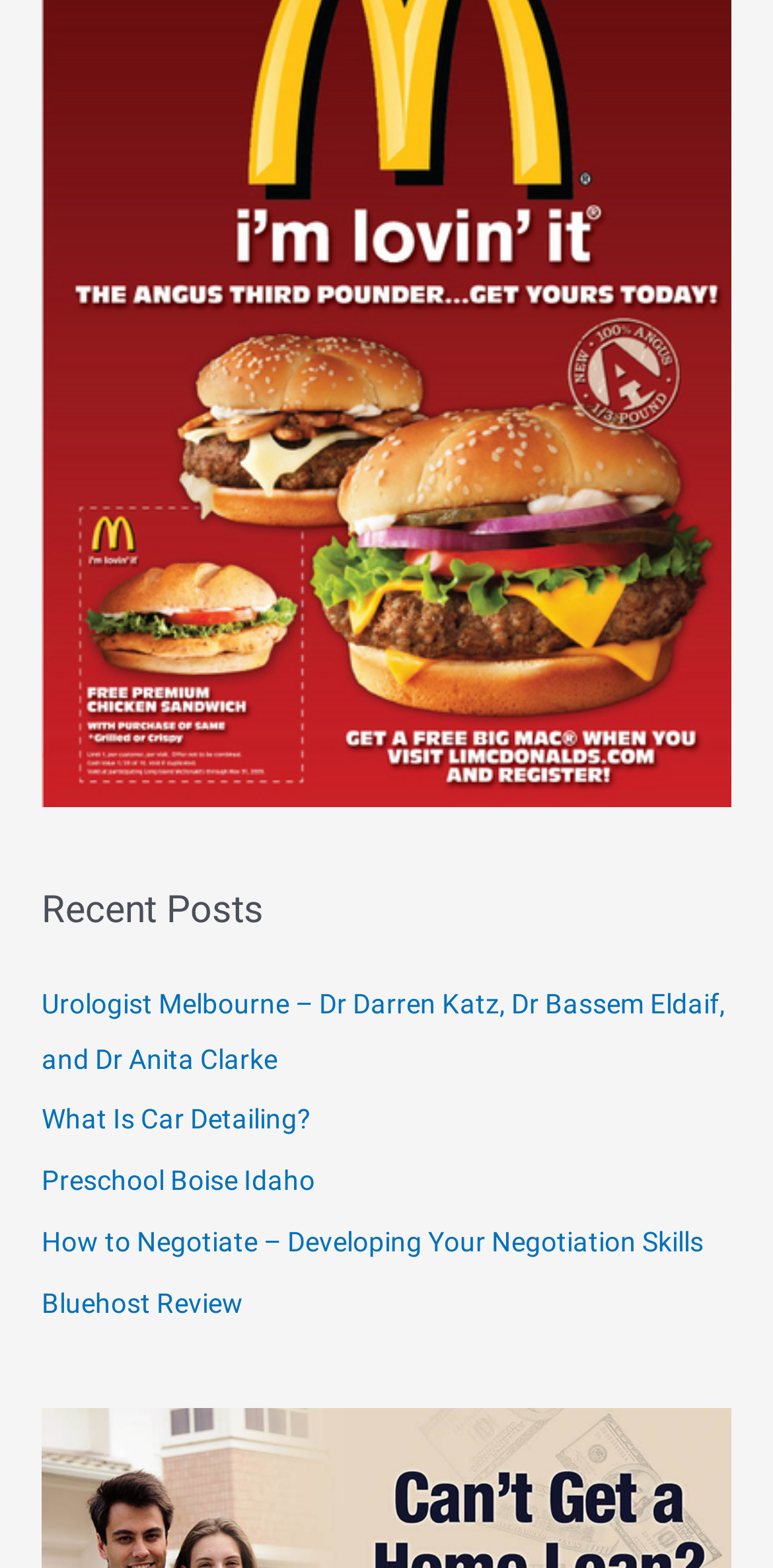What is the topic of the third post?
Provide a short answer using one word or a brief phrase based on the image.

Preschool